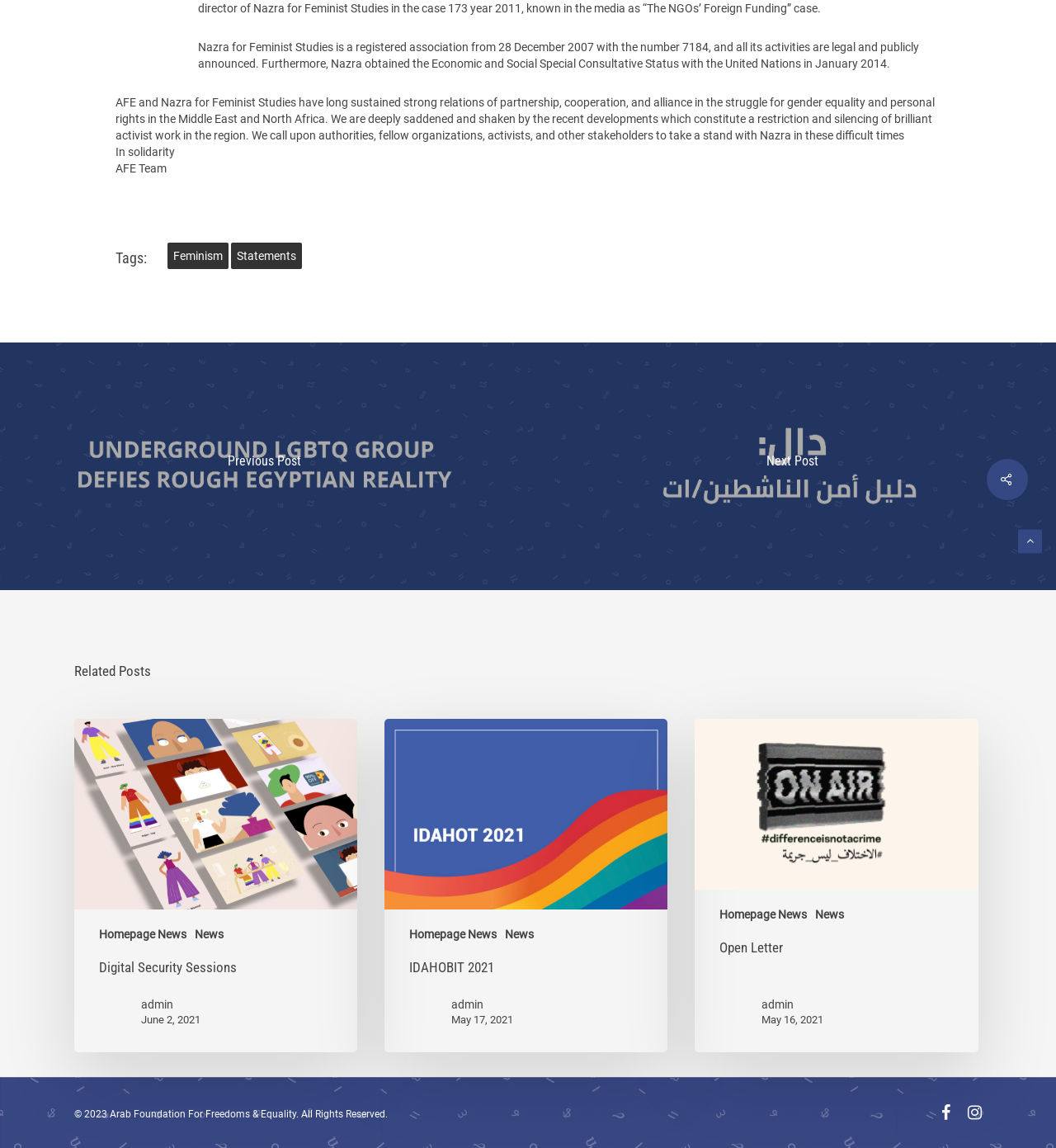Find the bounding box of the UI element described as follows: "parent_node: Homepage NewsNews aria-label="IDAHOBIT 2021"".

[0.364, 0.626, 0.632, 0.917]